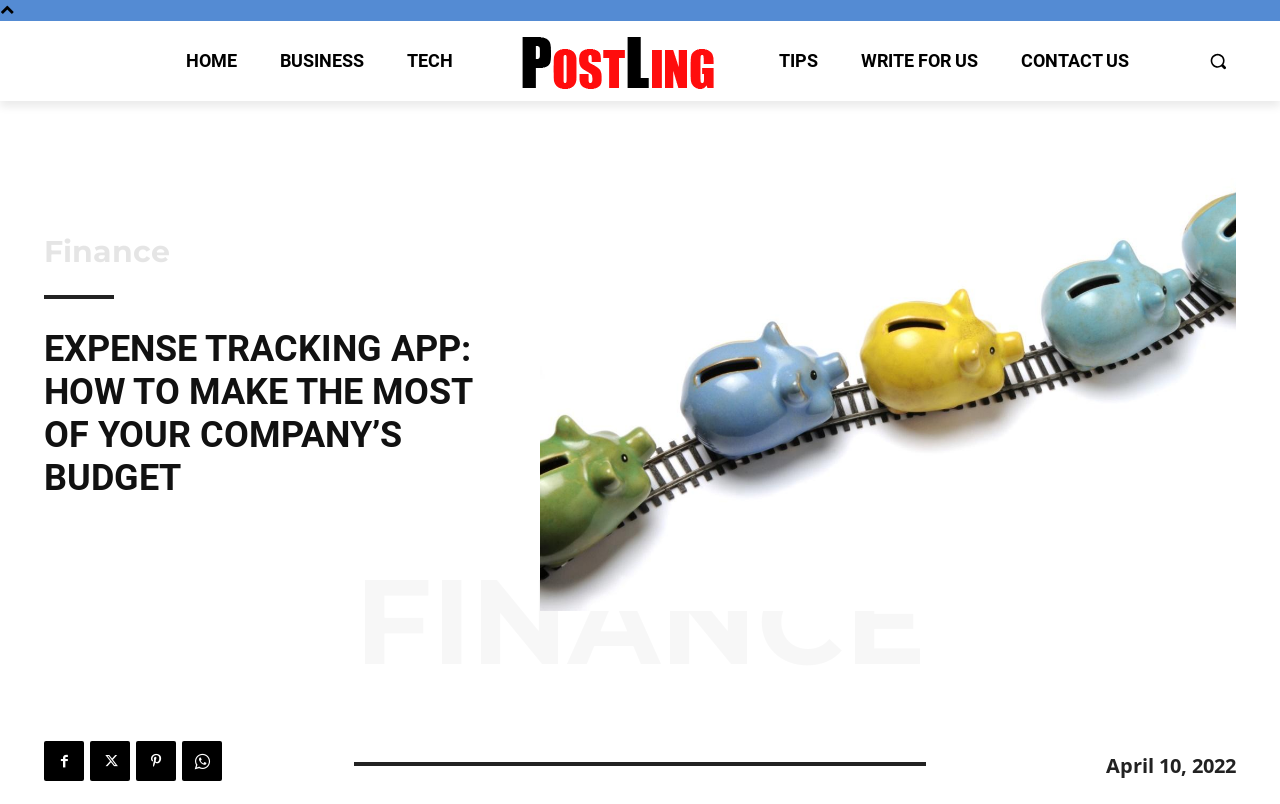Determine the bounding box coordinates of the clickable region to follow the instruction: "search for something".

[0.937, 0.053, 0.966, 0.098]